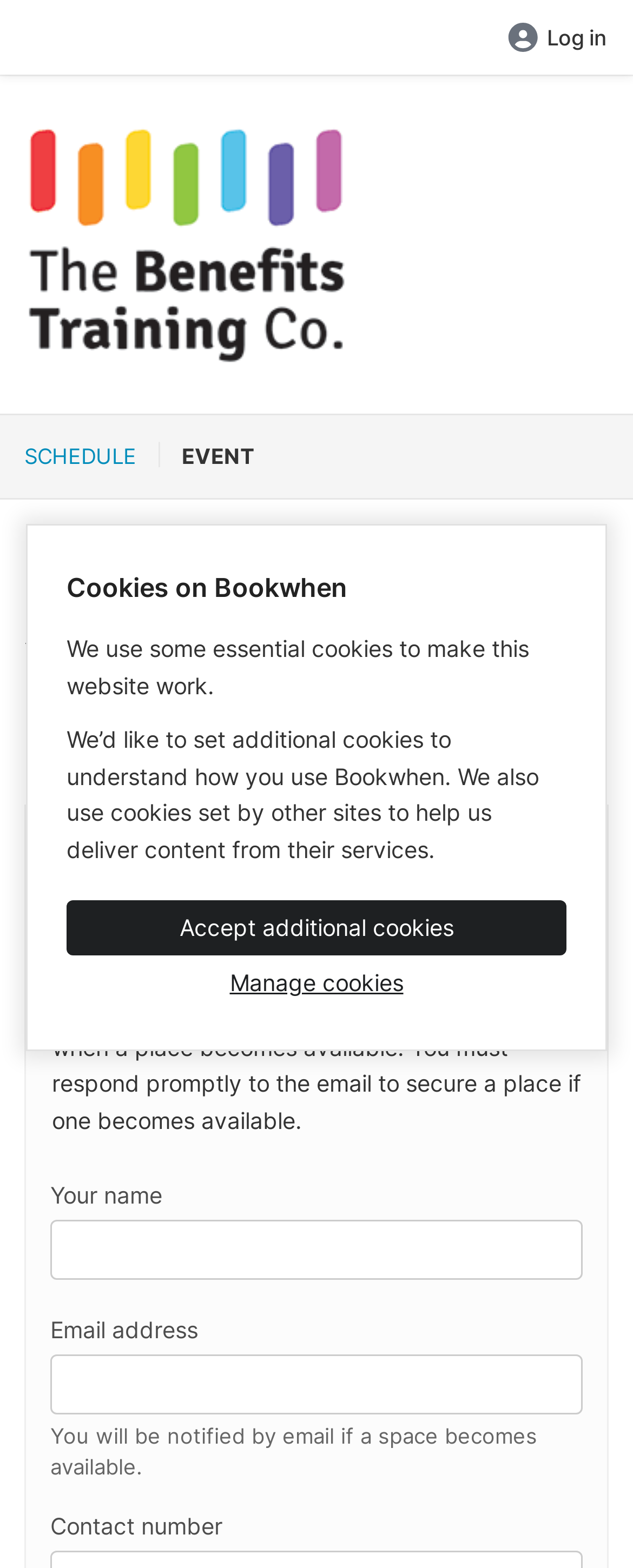Please provide the bounding box coordinates for the UI element as described: "Manage cookies". The coordinates must be four floats between 0 and 1, represented as [left, top, right, bottom].

[0.105, 0.609, 0.895, 0.644]